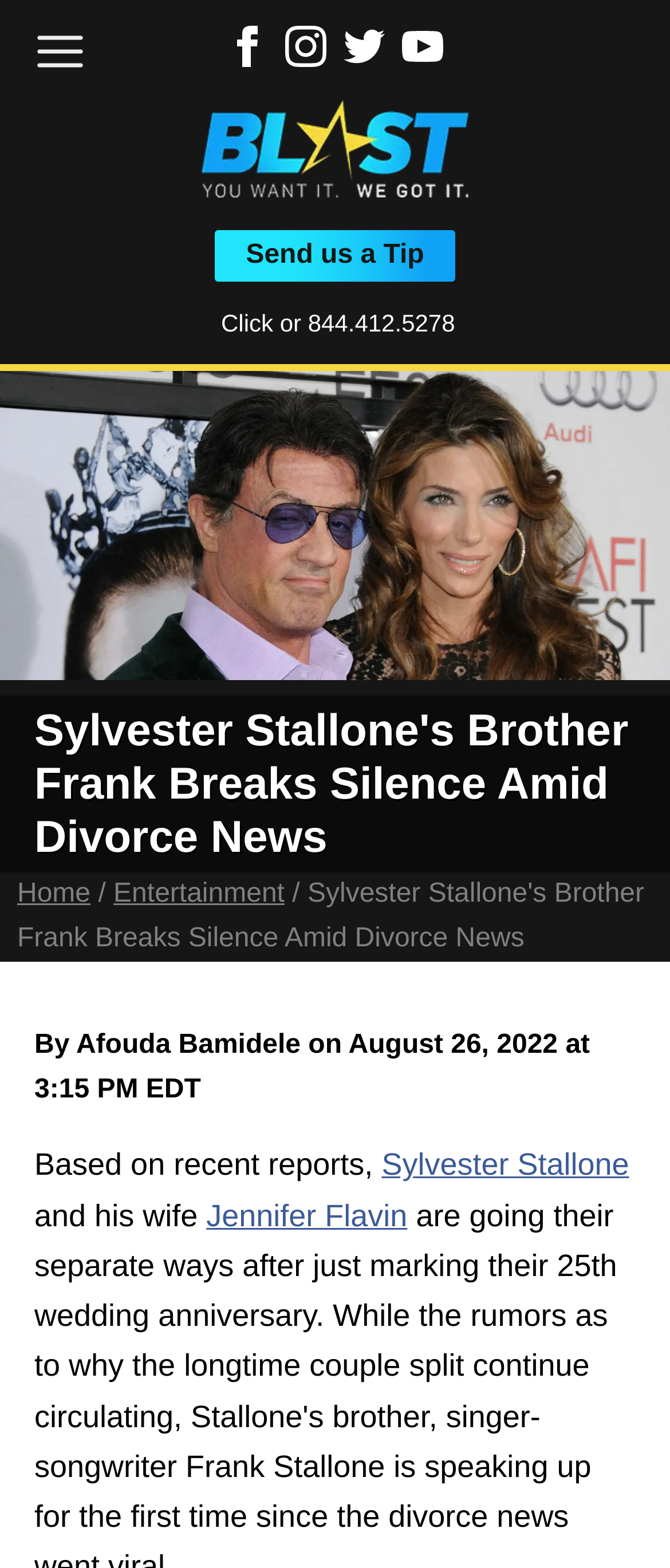Determine the bounding box coordinates of the clickable region to follow the instruction: "Check Exclusive Details".

[0.038, 0.308, 0.374, 0.326]